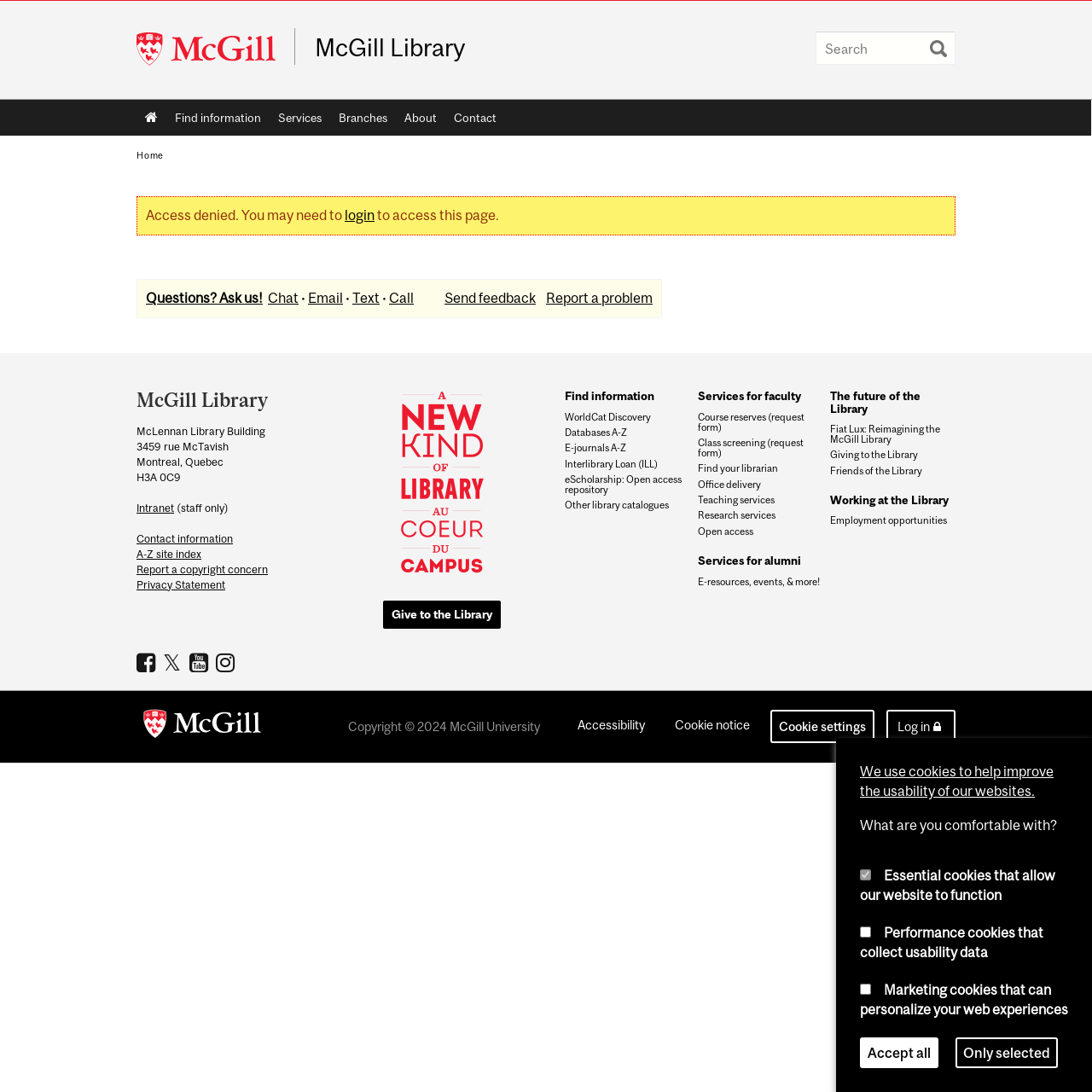Find the bounding box coordinates of the element I should click to carry out the following instruction: "Contact the library".

[0.407, 0.091, 0.462, 0.124]